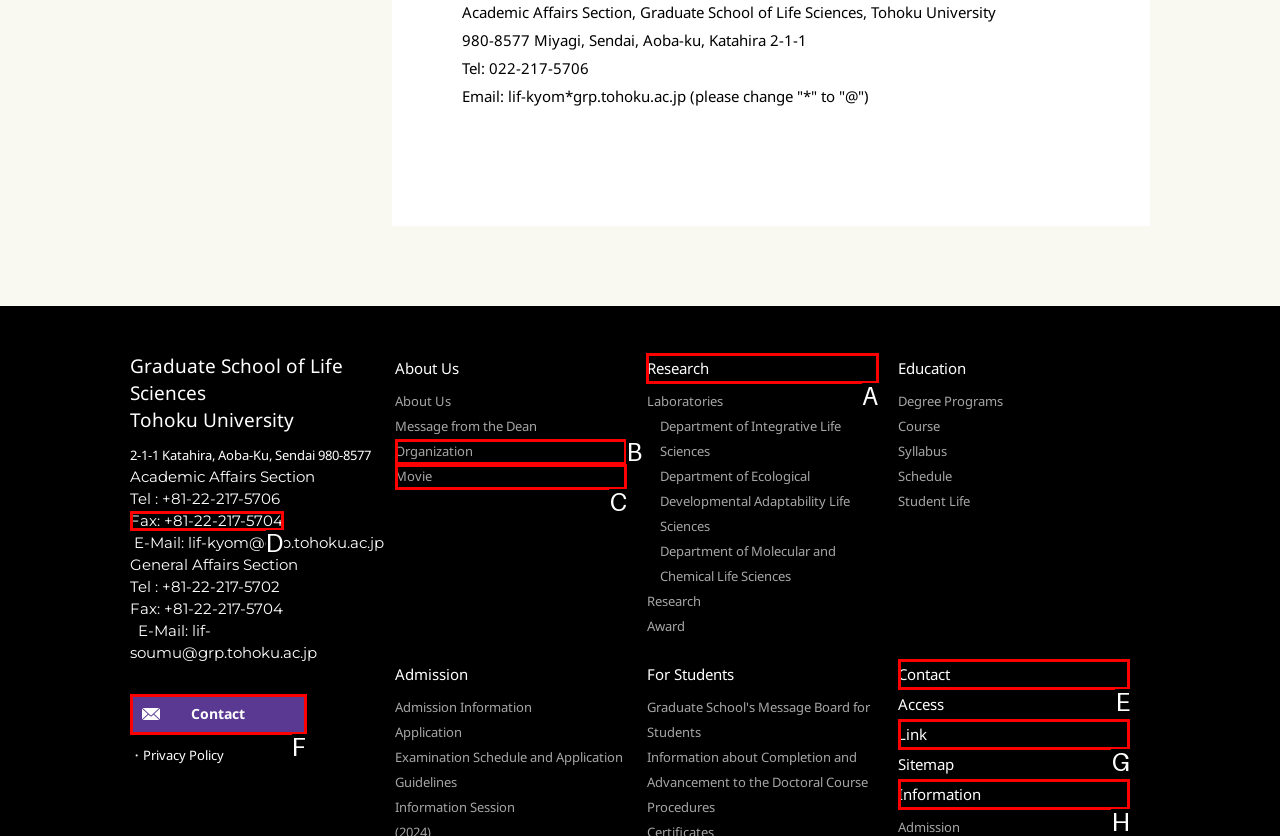Using the element description: Fax: +81-22-217-5704, select the HTML element that matches best. Answer with the letter of your choice.

D